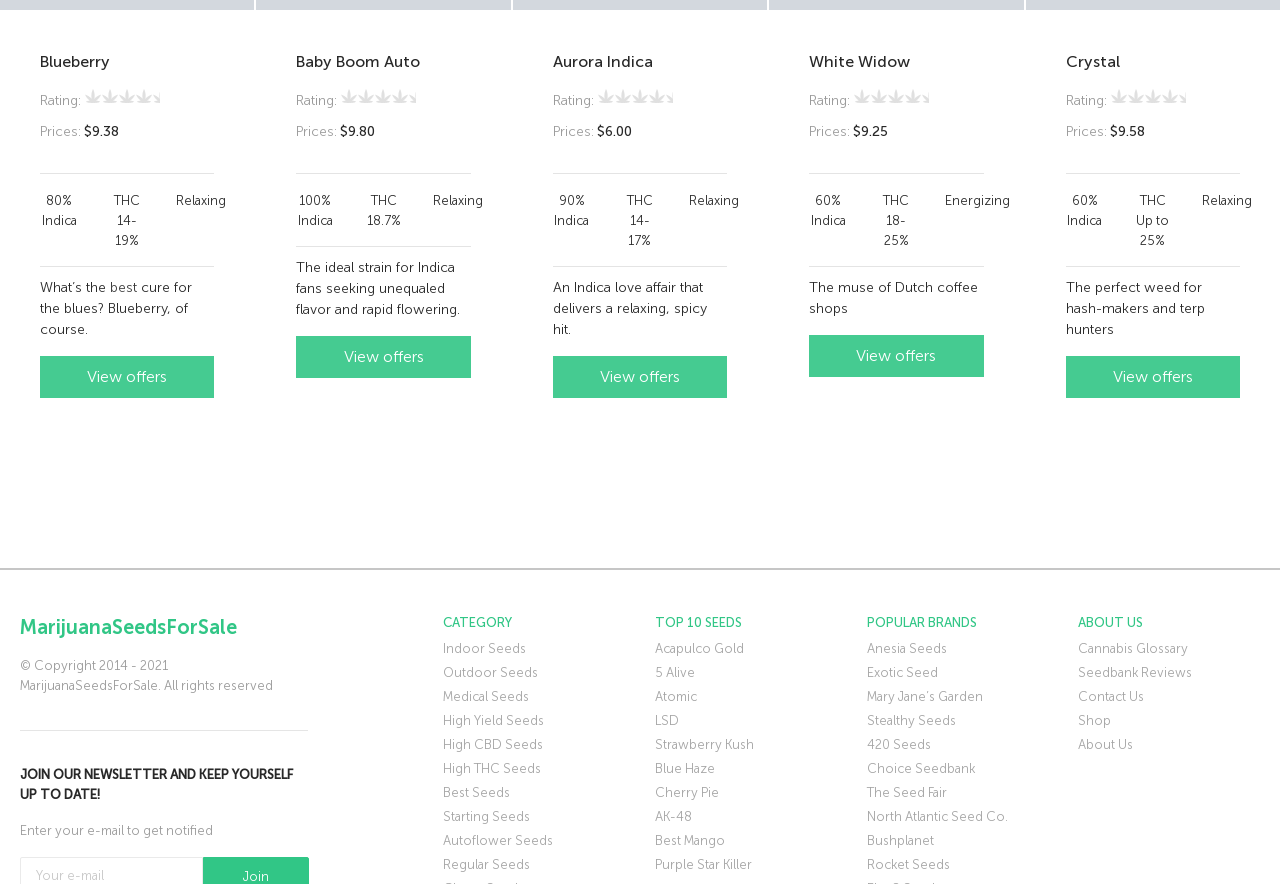Select the bounding box coordinates of the element I need to click to carry out the following instruction: "View offers for Blueberry".

[0.031, 0.402, 0.167, 0.45]